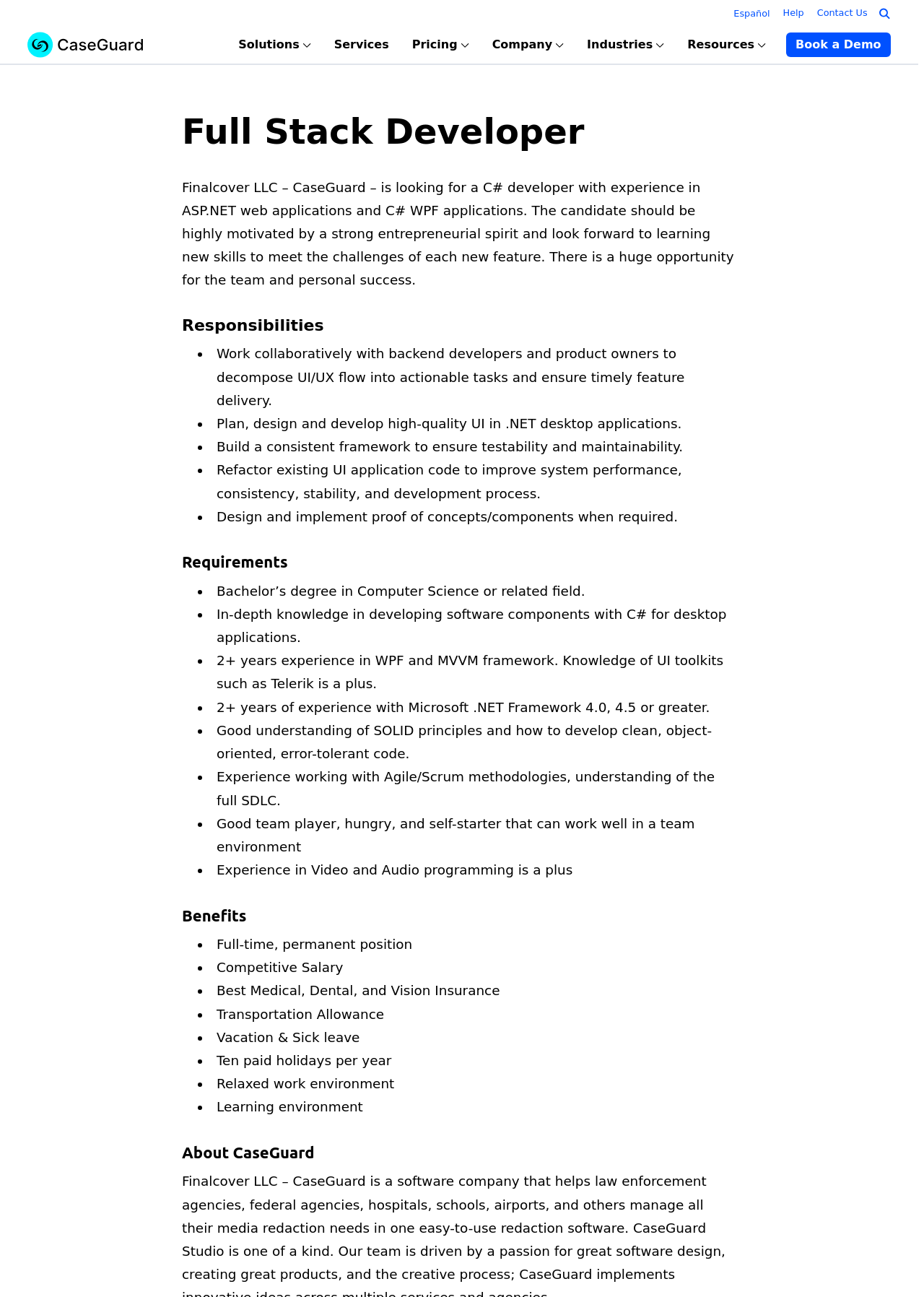Provide a one-word or one-phrase answer to the question:
What is the purpose of the 'Bulk Redaction' feature?

Redact unlimited number of files